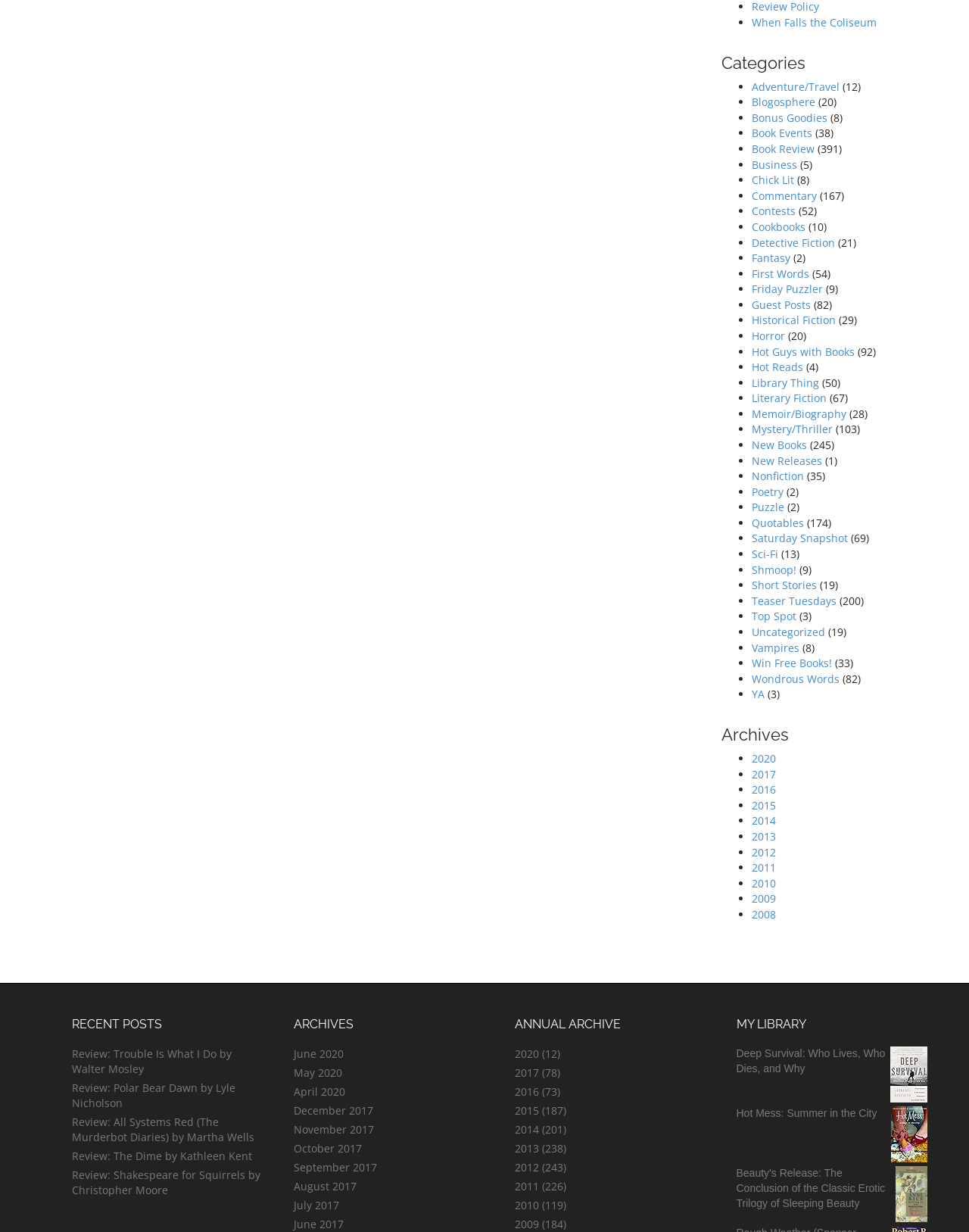What is the last category listed on this webpage?
Answer the question with just one word or phrase using the image.

New Releases